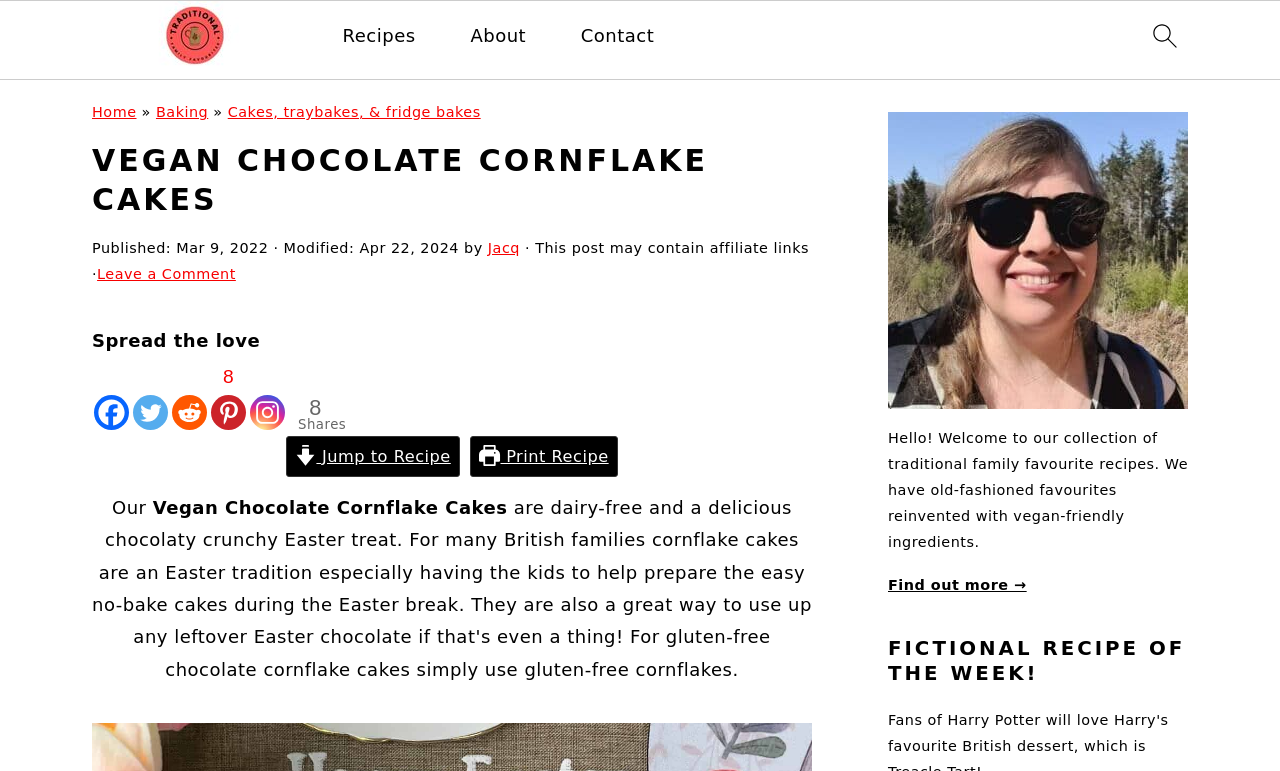How many social media platforms are available to share this recipe?
Examine the image and give a concise answer in one word or a short phrase.

5